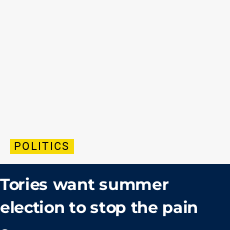Please use the details from the image to answer the following question comprehensively:
What is the purpose of the summer election according to the headline?

The headline suggests that the Tory party wants a summer election to stop the pain, implying that the election is a strategic move to alleviate their current challenges.